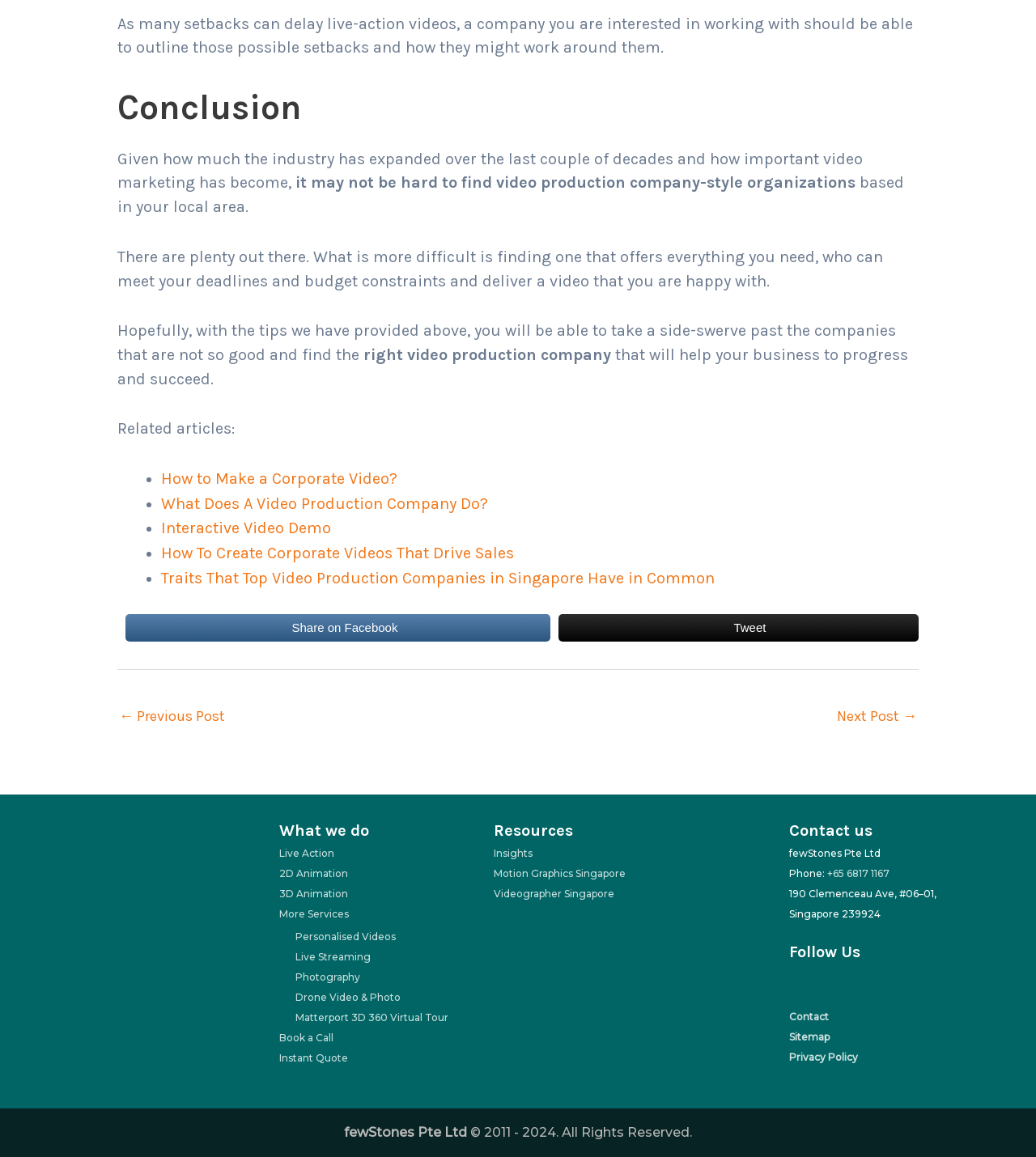Extract the bounding box of the UI element described as: "日本語".

None